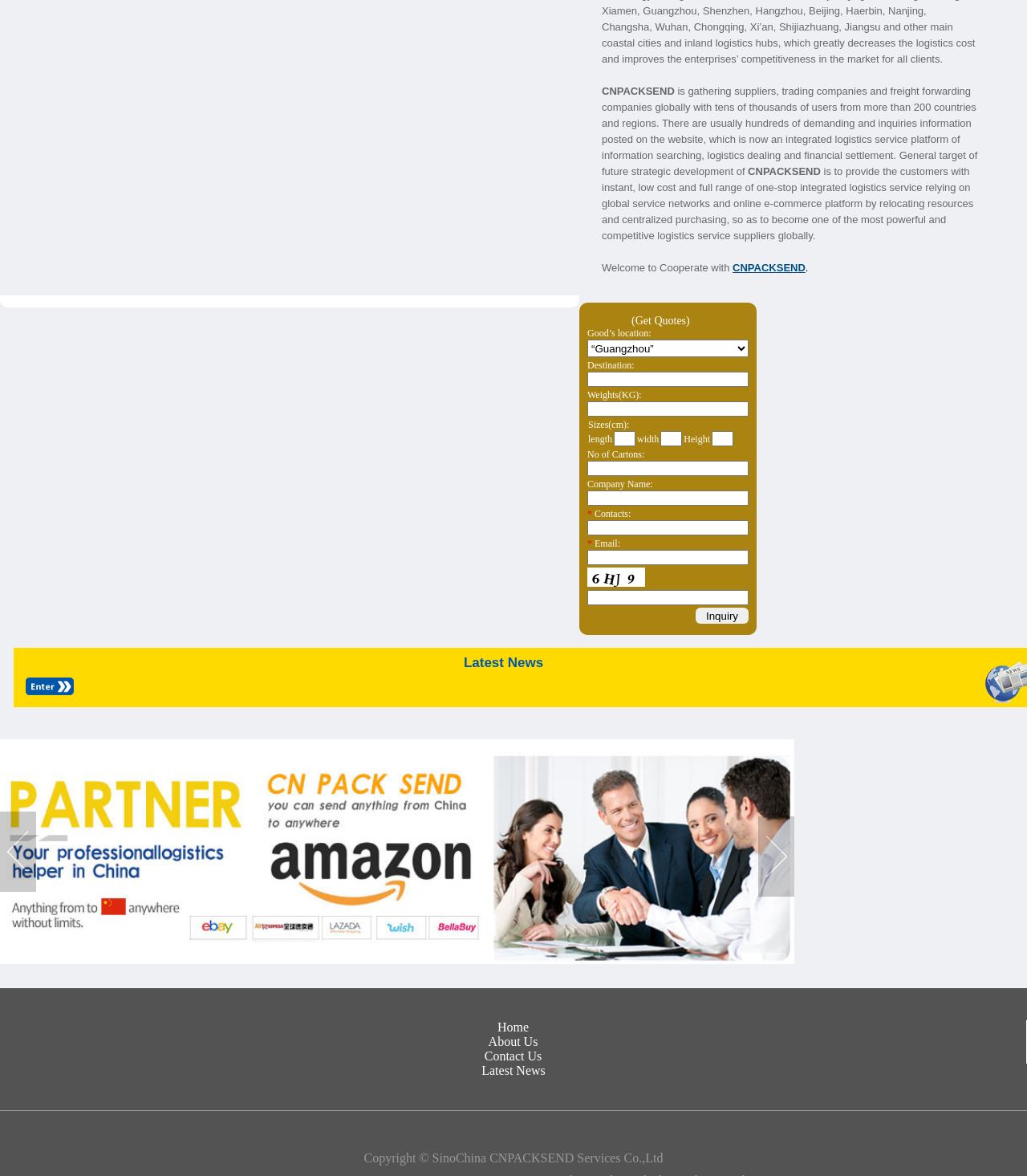Refer to the image and provide an in-depth answer to the question: 
What is the copyright information?

The copyright information is mentioned in the StaticText element with ID 66, which states that the copyright belongs to SinoChina CNPACKSEND Services Co.,Ltd.